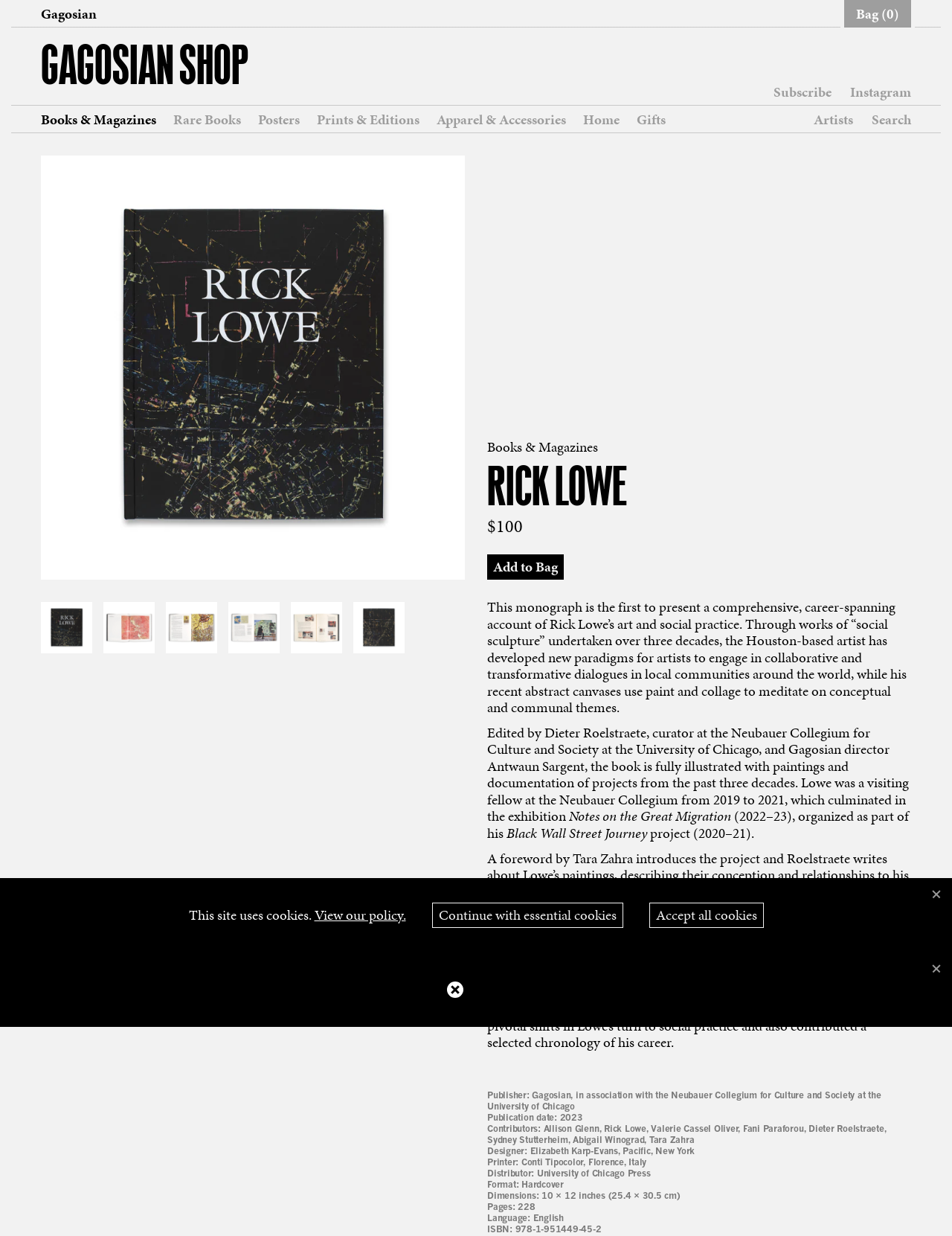Please determine the bounding box coordinates of the element to click in order to execute the following instruction: "Click the 'Search' link". The coordinates should be four float numbers between 0 and 1, specified as [left, top, right, bottom].

[0.916, 0.088, 0.957, 0.104]